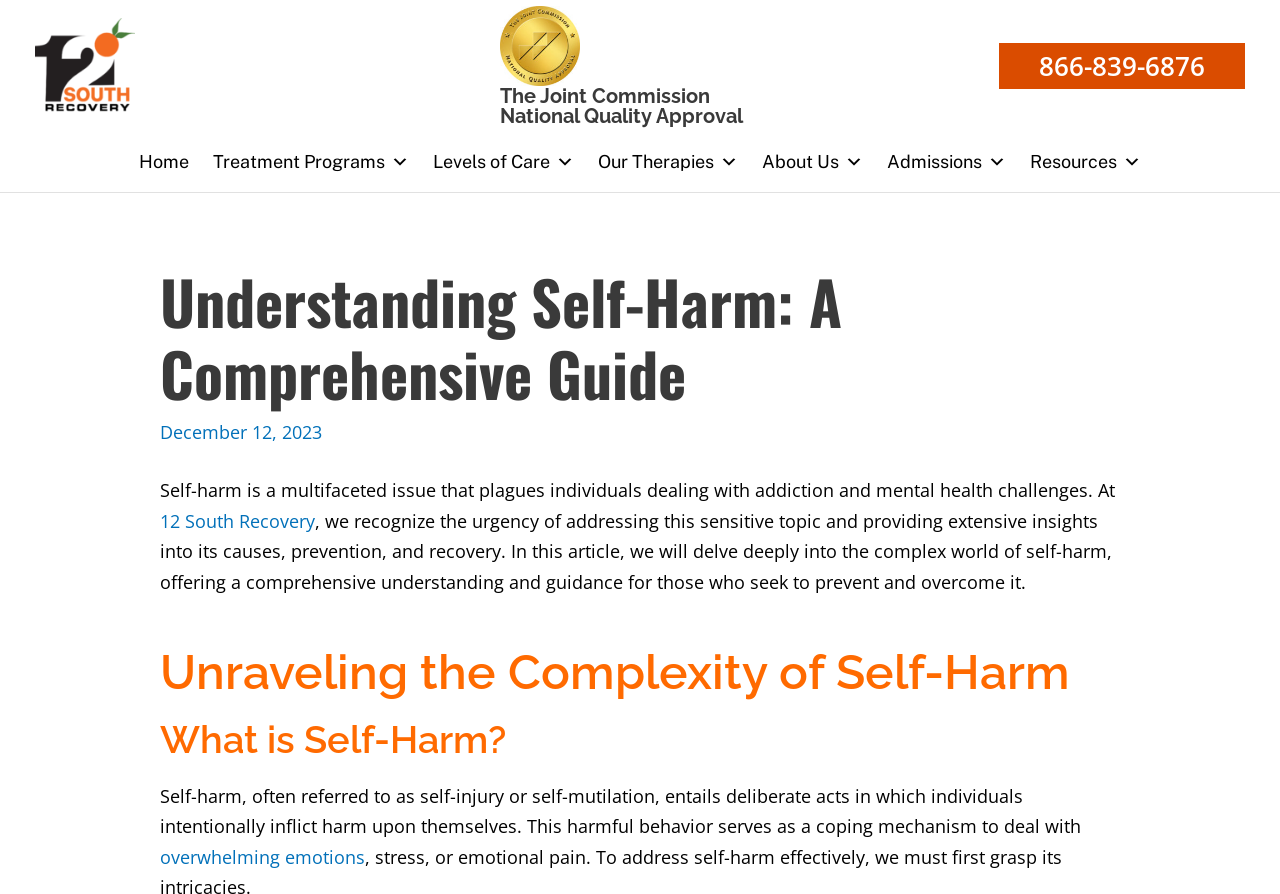Please find and report the primary heading text from the webpage.

Understanding Self-Harm: A Comprehensive Guide